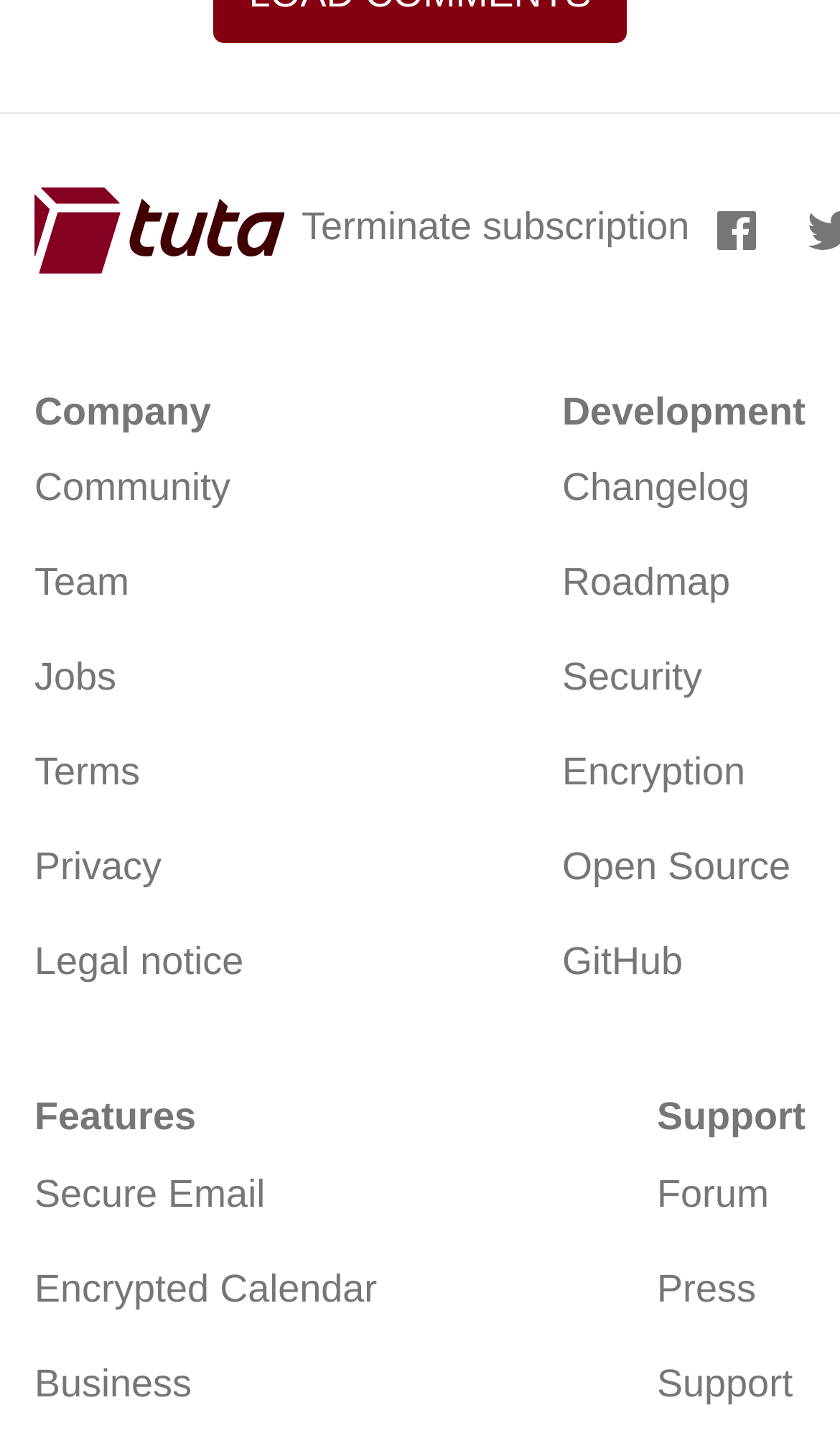Answer the question in one word or a short phrase:
What is the first link in the 'Support' section?

Forum